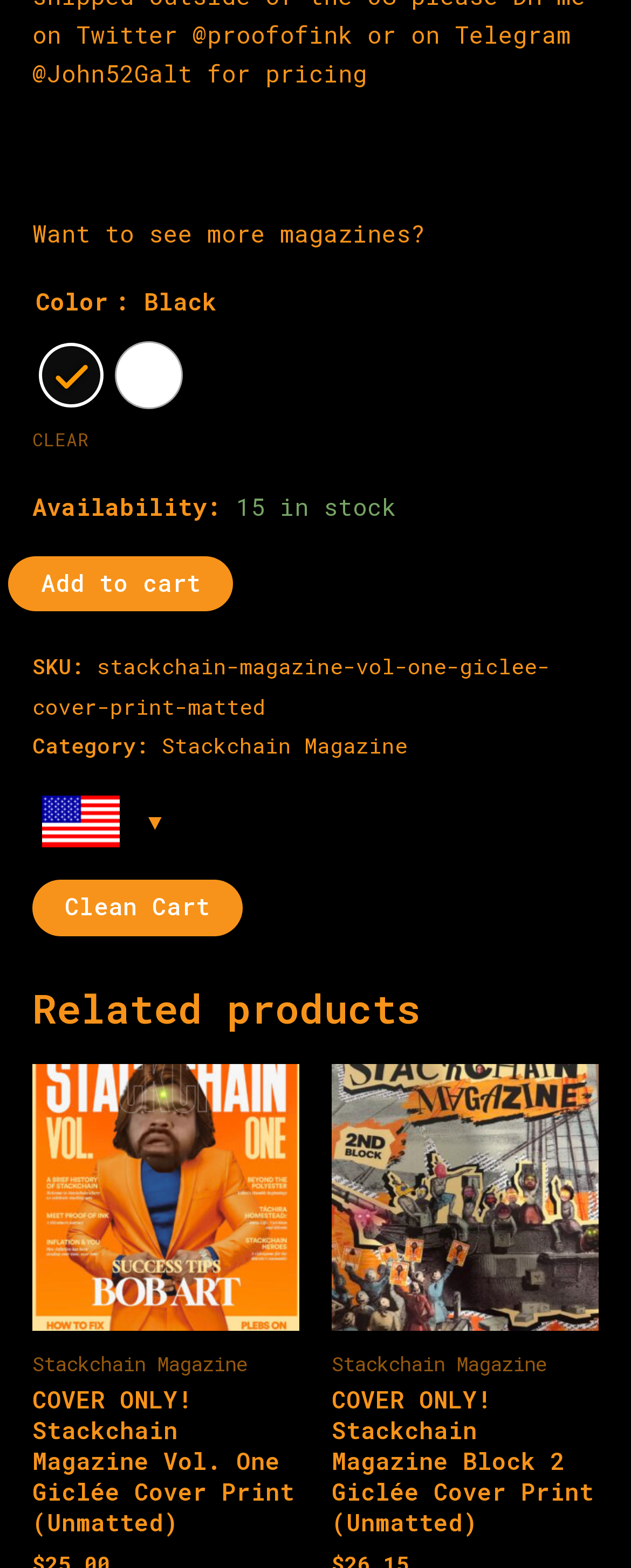Answer the question briefly using a single word or phrase: 
How many related products are shown?

3